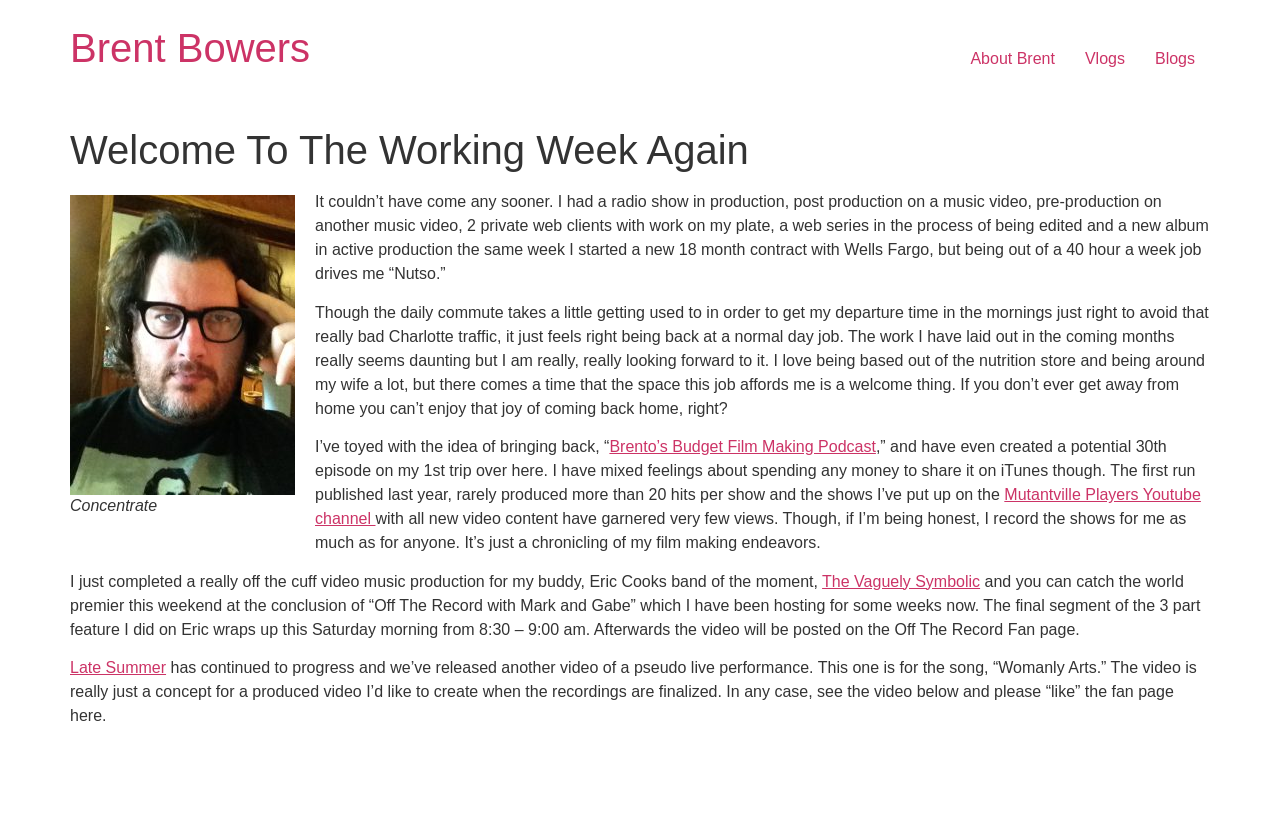What is the name of the podcast mentioned?
Based on the screenshot, give a detailed explanation to answer the question.

The name of the podcast can be found in the link text 'Brento's Budget Film Making Podcast', which is mentioned in the blog post as something the author has toyed with the idea of bringing back.